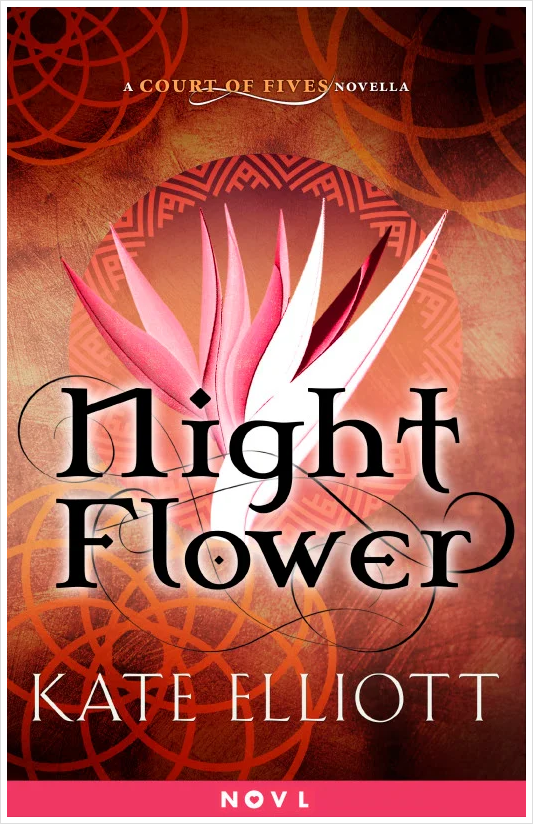Generate an in-depth description of the image you see.

The image features the cover of "Night Flower," a novella set in the world of "Court of Fives" by Kate Elliott. The design is striking, with vibrant, stylized flowers prominently displayed in shades of pink and white, radiating against a warm, textured background adorned with intricate circular patterns. The title, "Night Flower," is presented in a bold, whimsical font at the center, while the author's name, "Kate Elliott," appears in elegant lettering below. This cover not only captures the essence of the story—a legendary love tale involving the parents of Jessamy—but also invites readers to dive into its enchanting narrative. Marked as the winner of The Novl’s cover contest, it serves as a visually captivating introduction to this exclusive digital prequel.